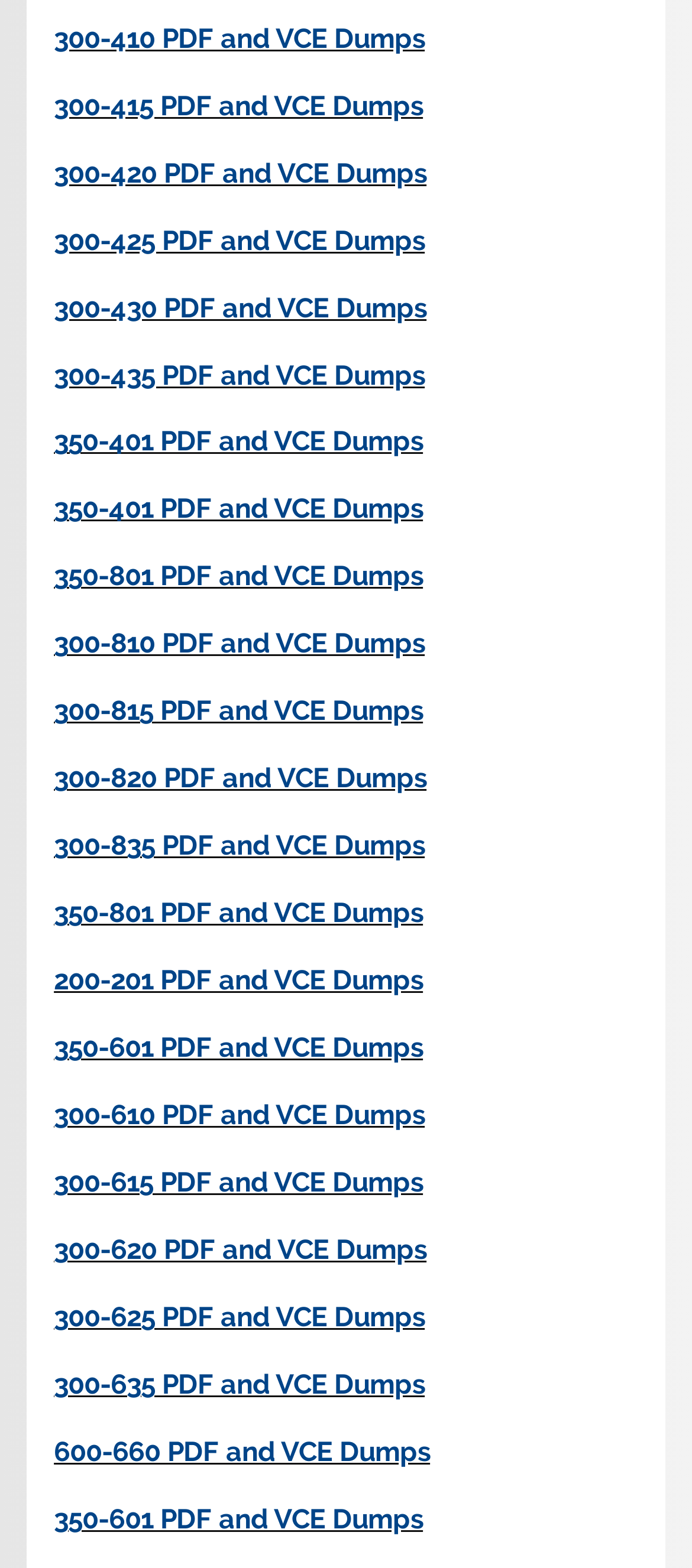Is there a product with '600' in its name?
Could you answer the question in a detailed manner, providing as much information as possible?

I searched the links on the webpage and found that there is a product with '600' in its name, specifically '600-660 PDF and VCE Dumps'.